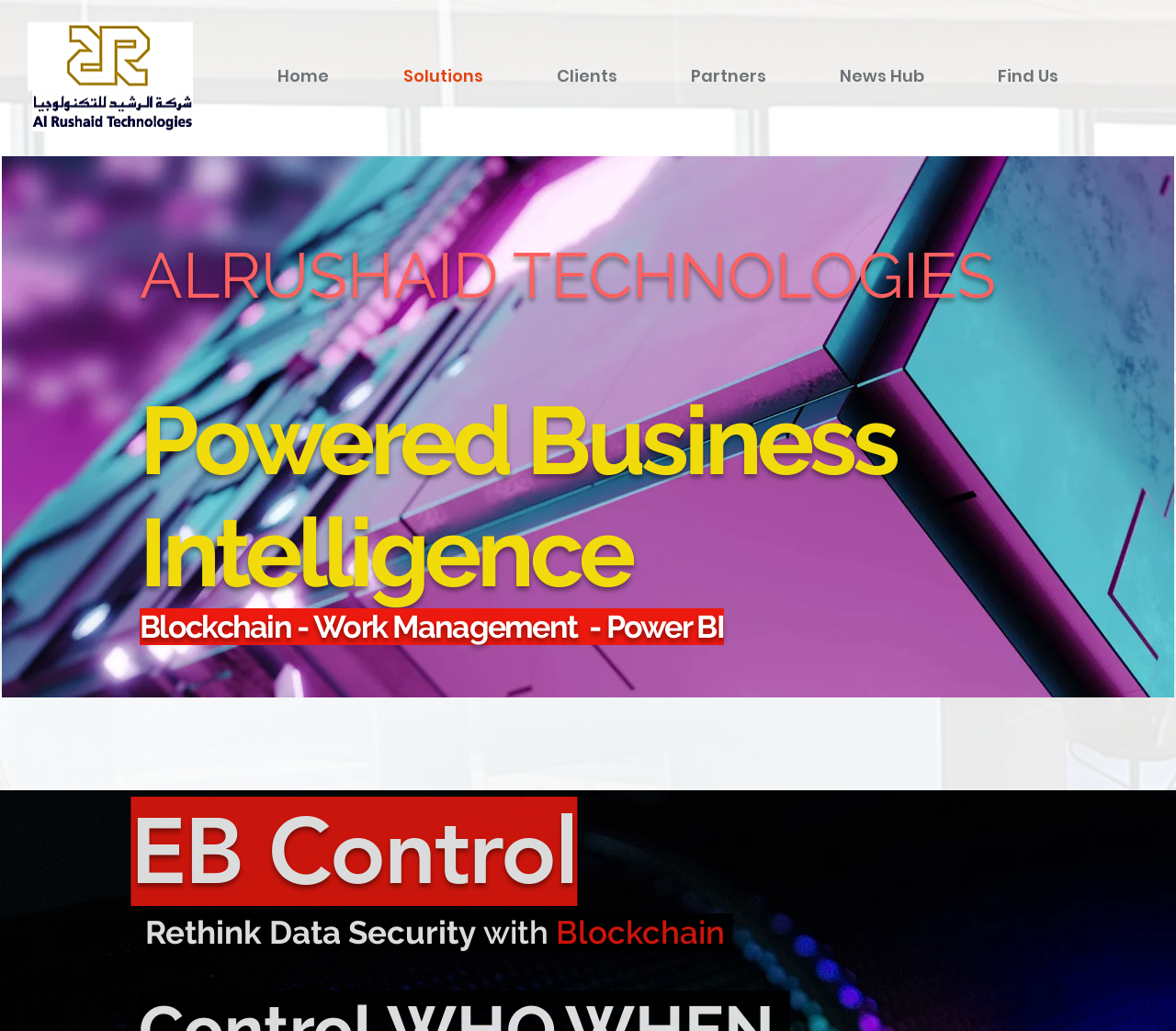What is the company name?
Using the visual information, reply with a single word or short phrase.

Al-Rushaid Technologies